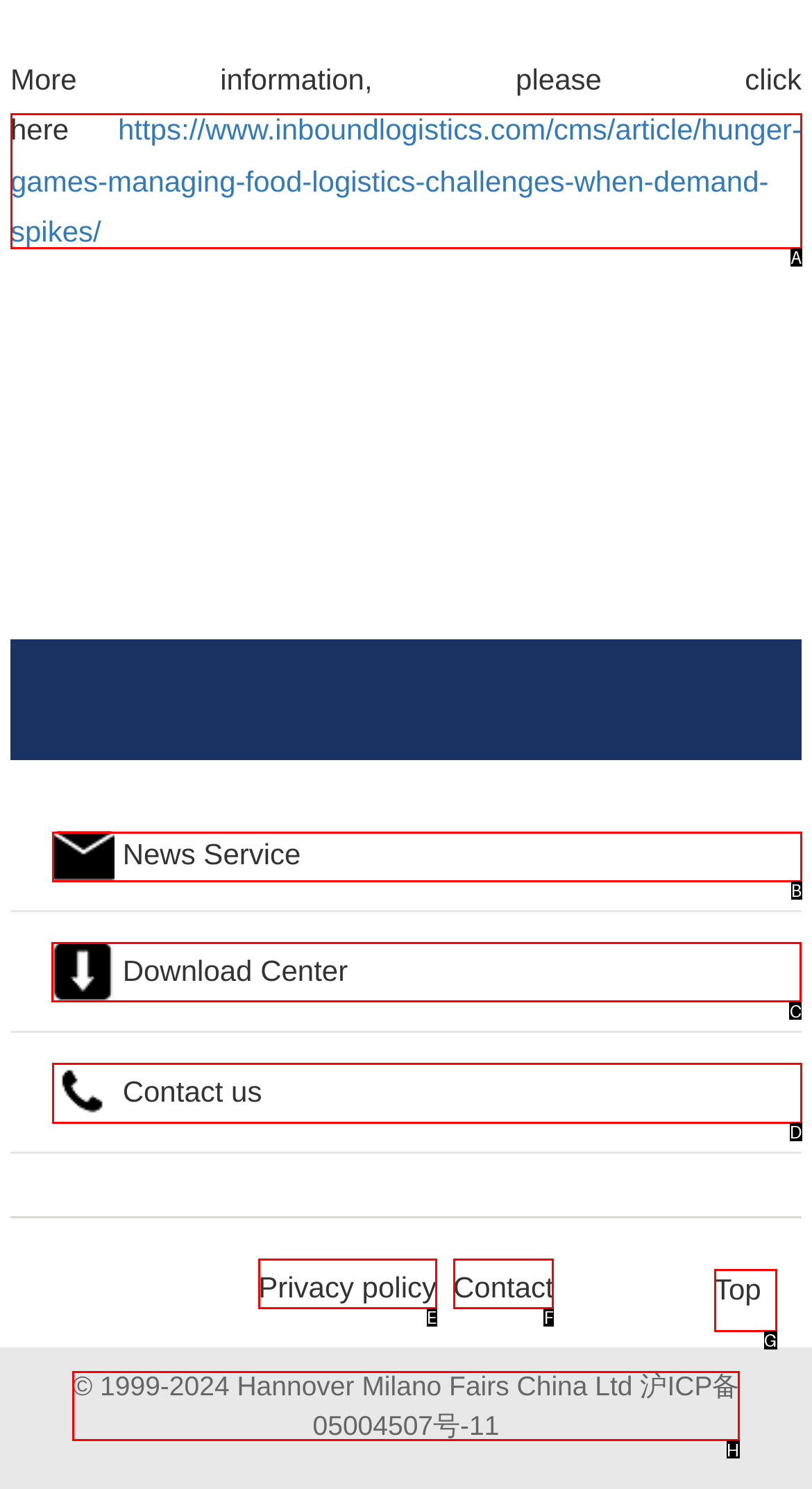Point out the specific HTML element to click to complete this task: Download files from the download center Reply with the letter of the chosen option.

C